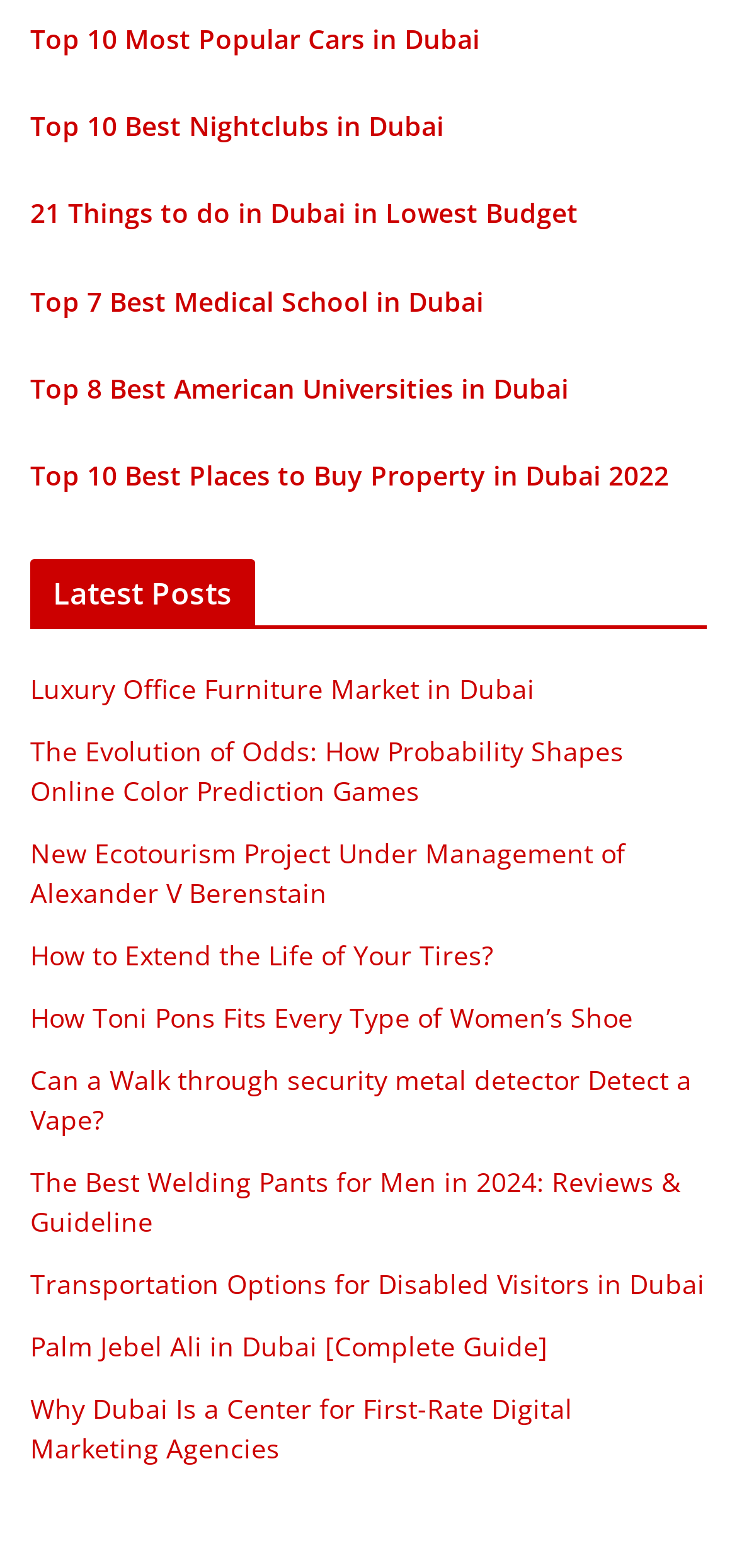Highlight the bounding box coordinates of the region I should click on to meet the following instruction: "Learn about Luxury Office Furniture Market in Dubai".

[0.041, 0.428, 0.726, 0.451]